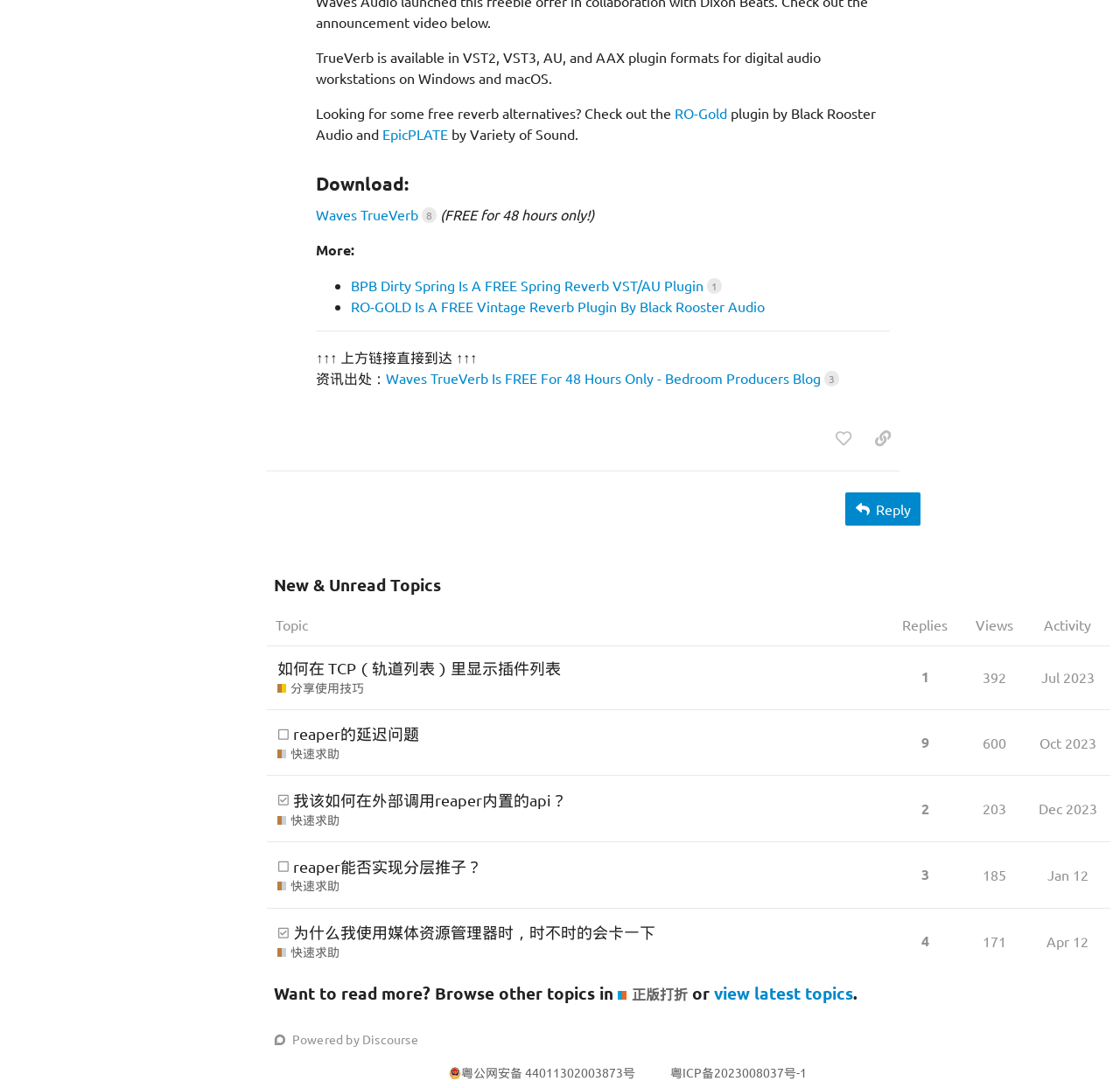Using the format (top-left x, top-left y, bottom-right x, bottom-right y), and given the element description, identify the bounding box coordinates within the screenshot: Waves TrueVerb 8

[0.282, 0.189, 0.39, 0.205]